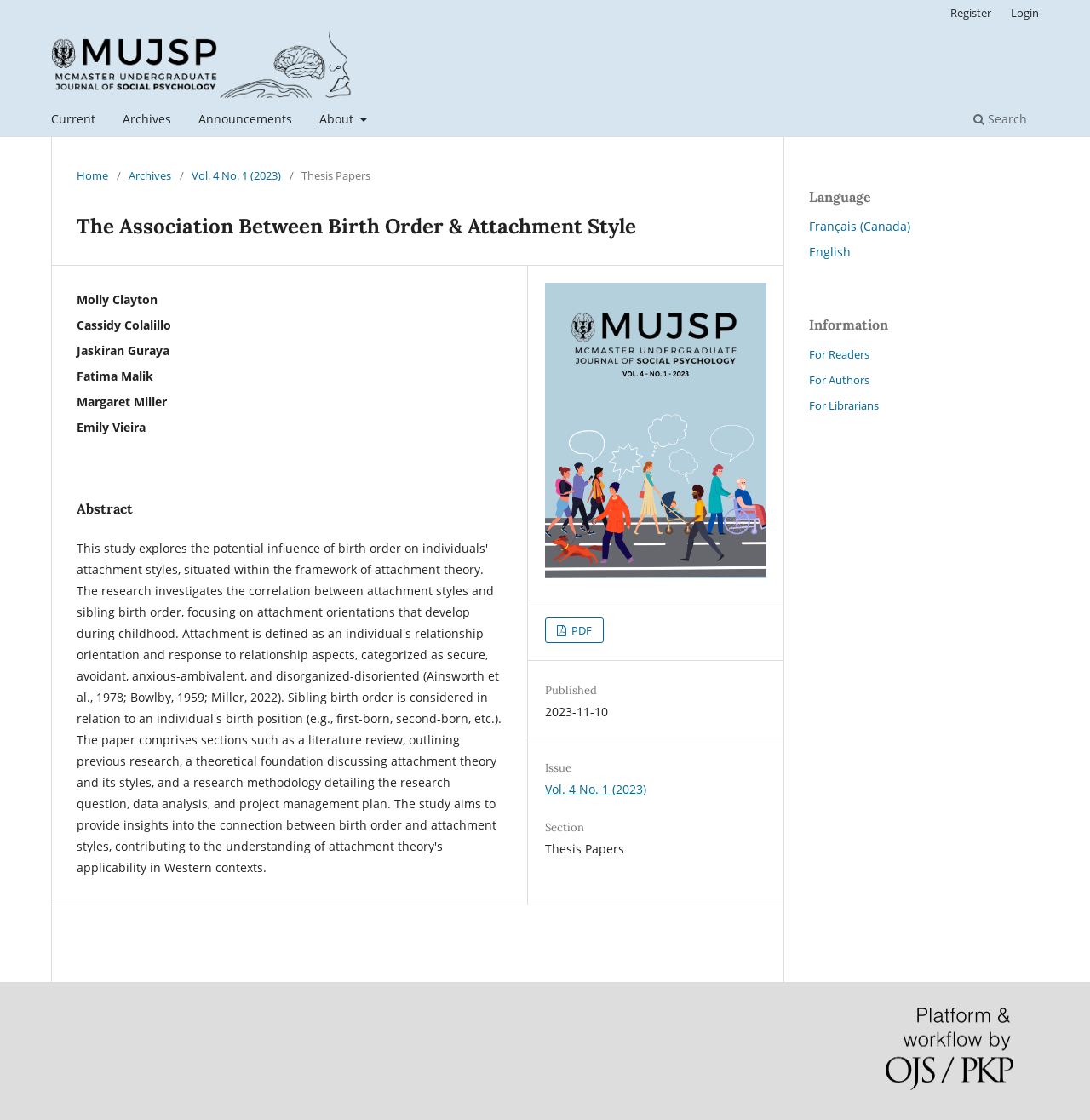Specify the bounding box coordinates of the area that needs to be clicked to achieve the following instruction: "download the PDF".

[0.5, 0.551, 0.554, 0.574]